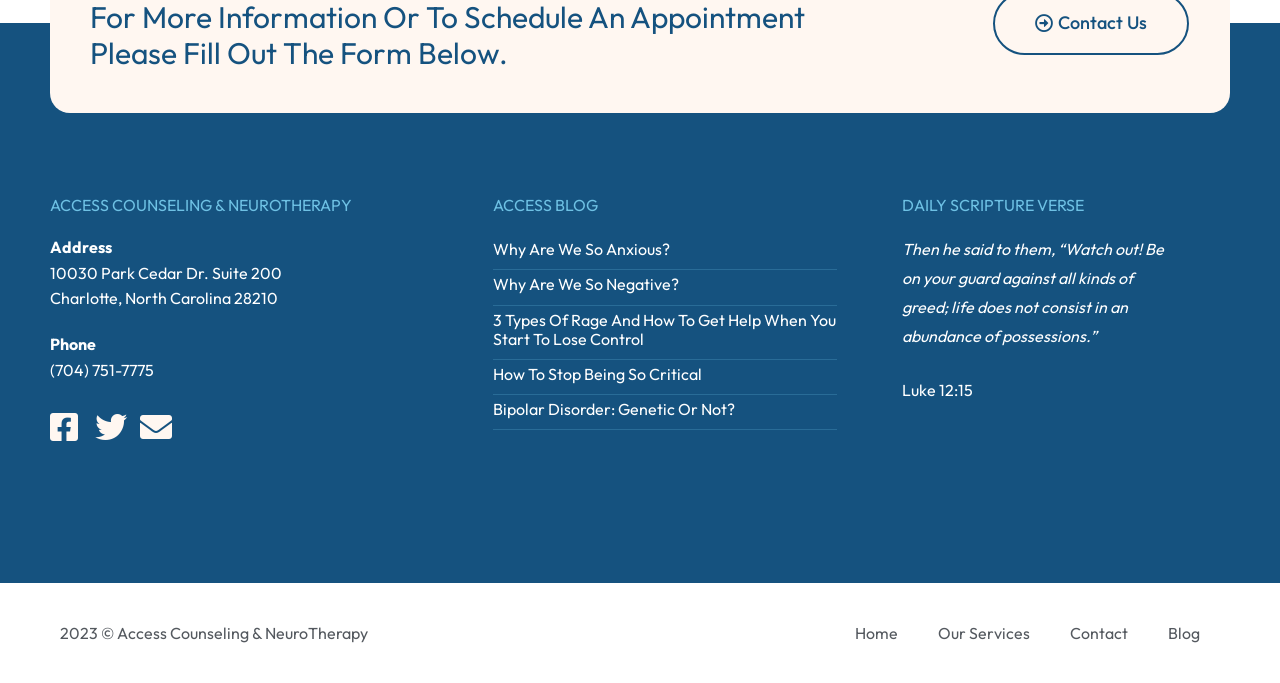Provide the bounding box coordinates of the HTML element described by the text: "Our Services". The coordinates should be in the format [left, top, right, bottom] with values between 0 and 1.

[0.717, 0.893, 0.82, 0.961]